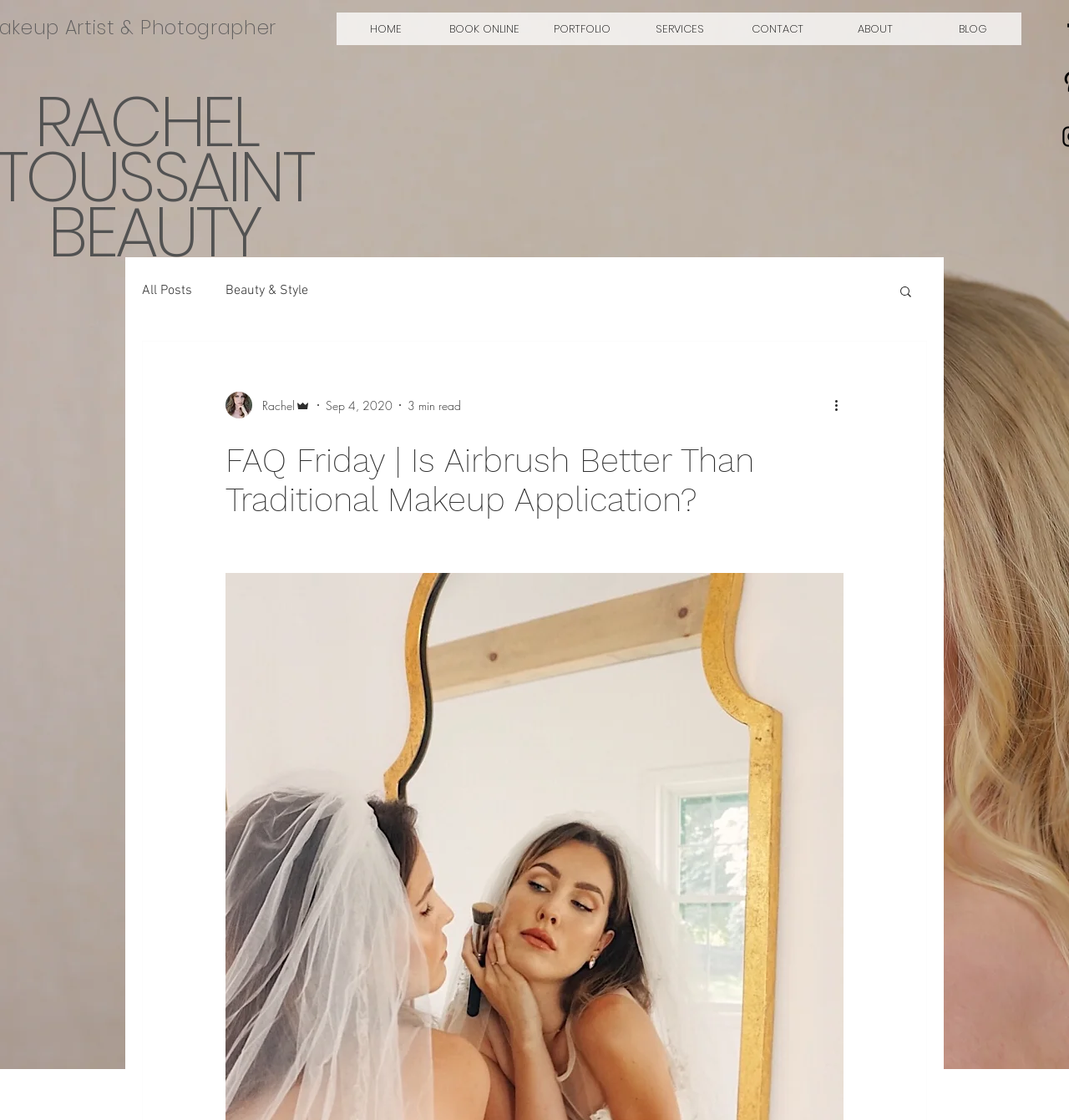Highlight the bounding box coordinates of the element that should be clicked to carry out the following instruction: "view all posts". The coordinates must be given as four float numbers ranging from 0 to 1, i.e., [left, top, right, bottom].

[0.133, 0.252, 0.18, 0.267]